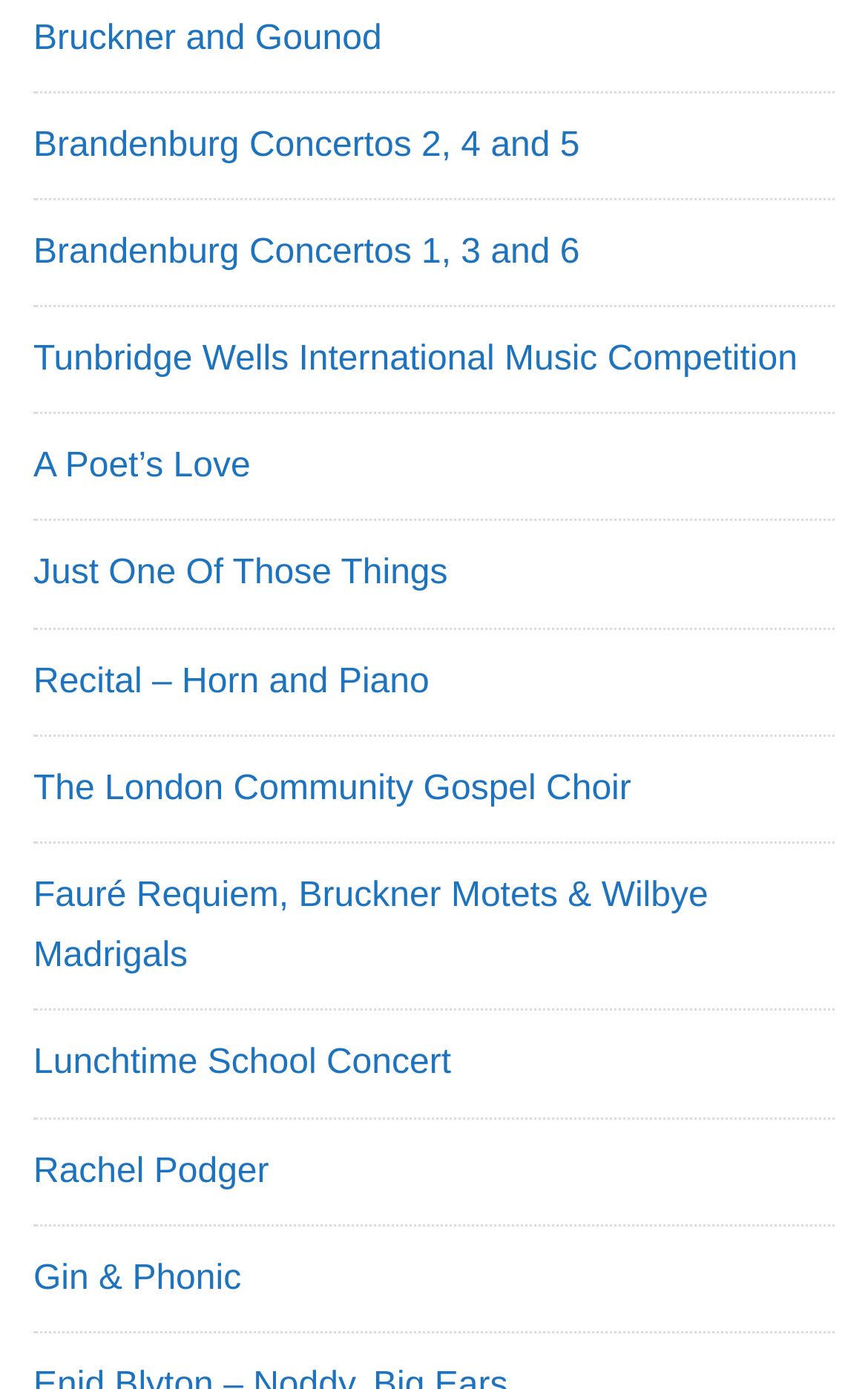What type of content is listed on this webpage?
Please answer the question with a detailed and comprehensive explanation.

Based on the links provided, it appears that this webpage lists various music events, concerts, and performances, including classical music, choirs, and solo artists.